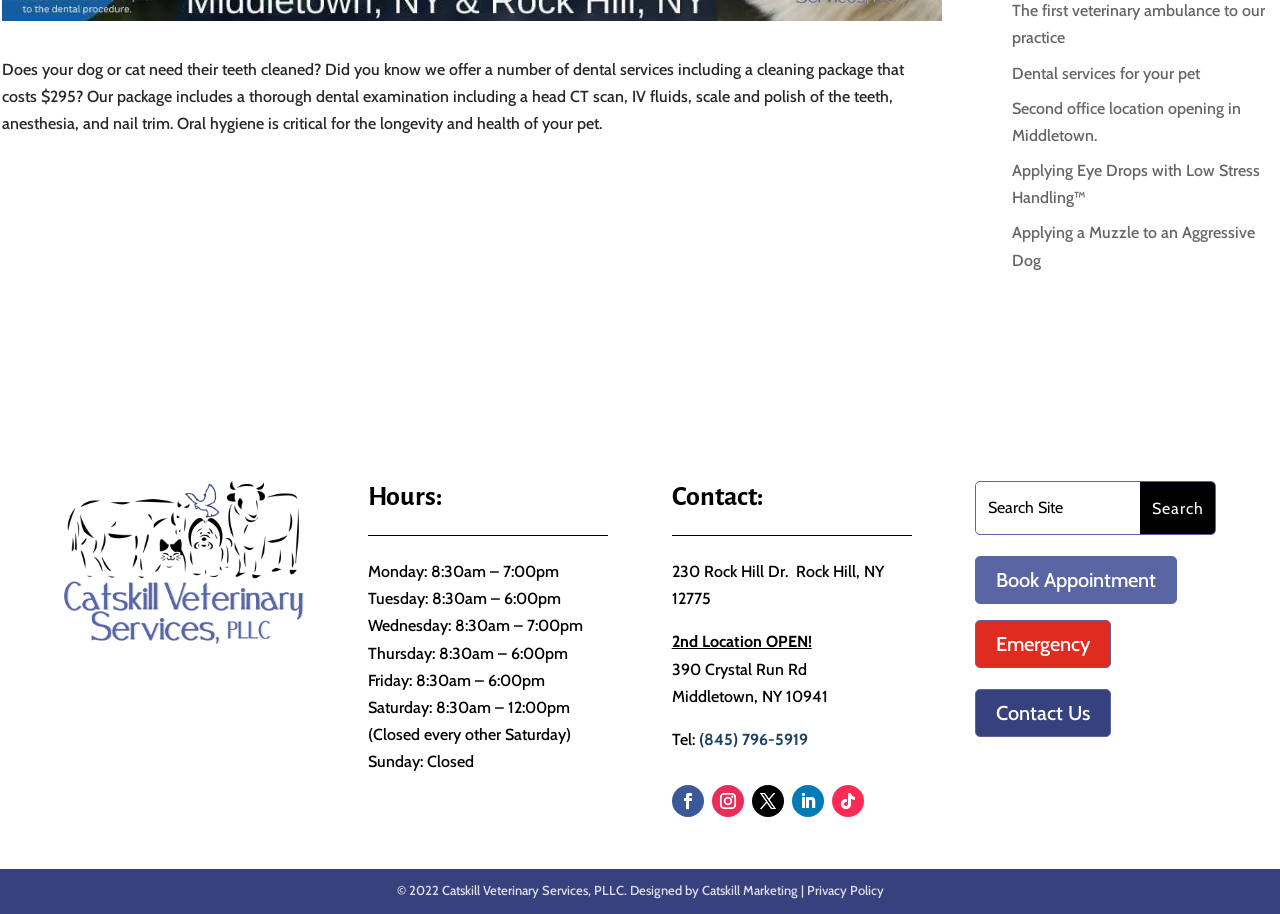Analyze the image and answer the question with as much detail as possible: 
How can I contact the clinic?

I found the contact information section on the webpage, which includes a phone number '(845) 796-5919'. This suggests that I can contact the clinic by calling this number.